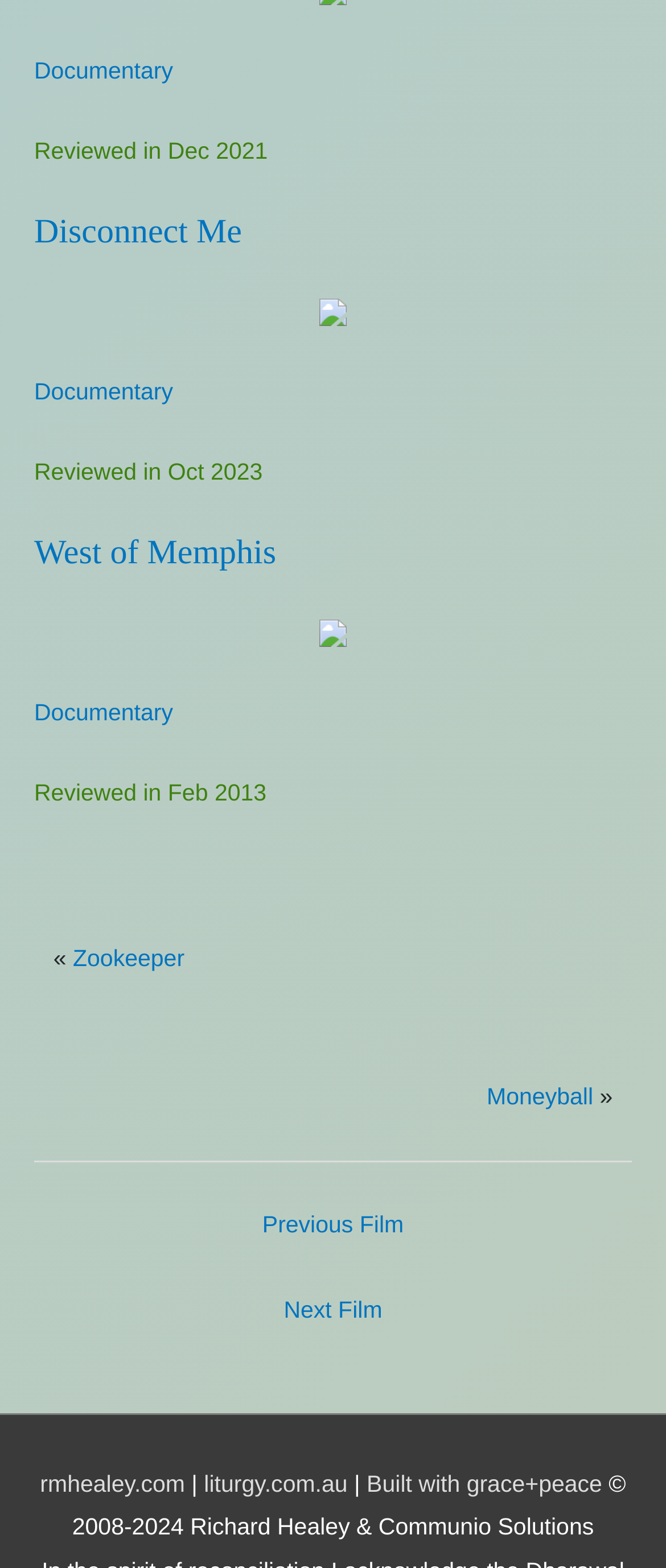Locate the UI element that matches the description Zookeeper in the webpage screenshot. Return the bounding box coordinates in the format (top-left x, top-left y, bottom-right x, bottom-right y), with values ranging from 0 to 1.

[0.109, 0.604, 0.277, 0.62]